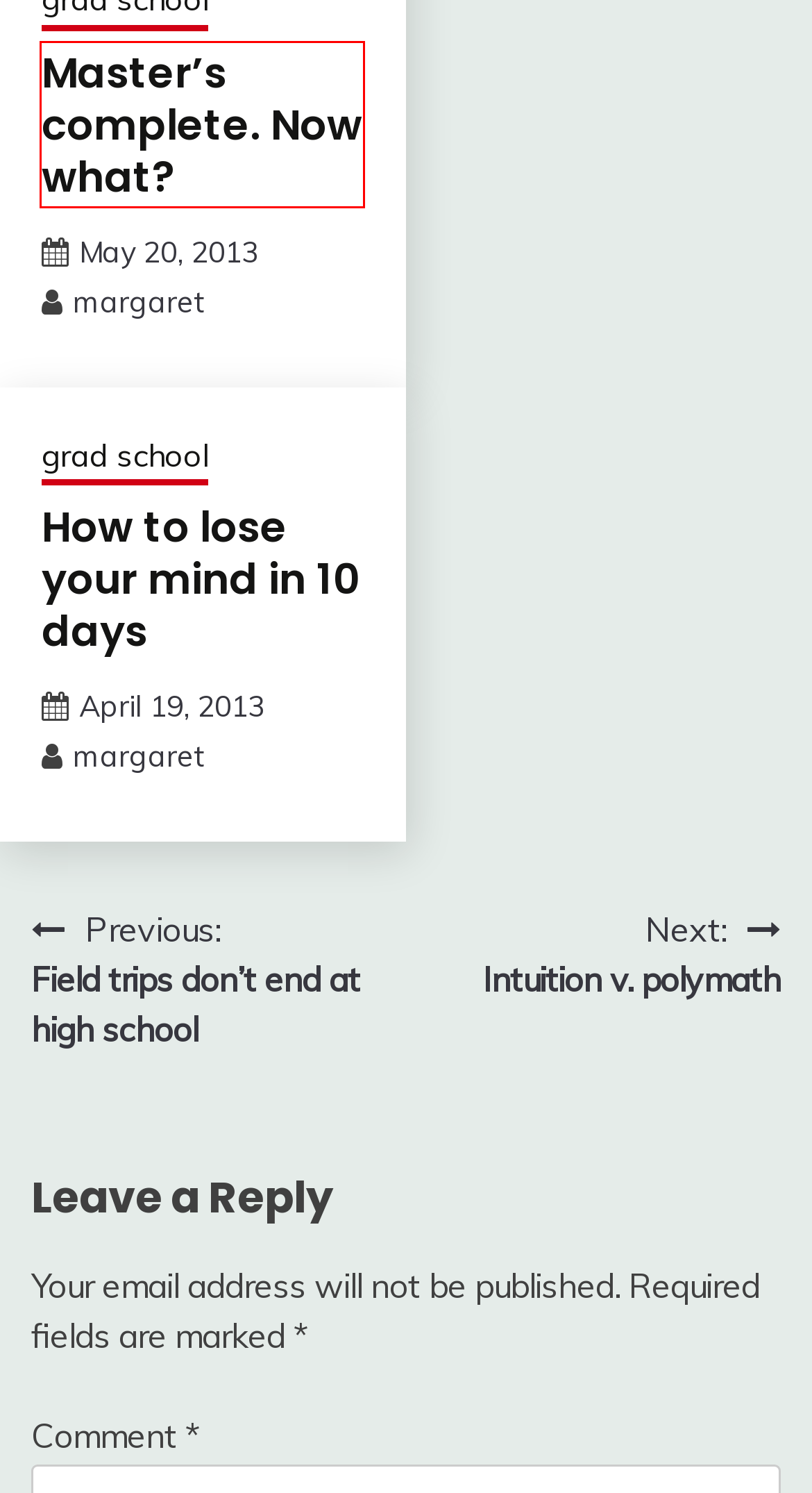Given a webpage screenshot with a red bounding box around a particular element, identify the best description of the new webpage that will appear after clicking on the element inside the red bounding box. Here are the candidates:
A. Stuff I like – (I got my) Masters in Social Media
B. Intuition v. polymath – (I got my) Masters in Social Media
C. grad school – (I got my) Masters in Social Media
D. Privacy Policy – Akismet
E. Master’s complete. Now what? – (I got my) Masters in Social Media
F. Field trips don’t end at high school – (I got my) Masters in Social Media
G. How to lose your mind in 10 days – (I got my) Masters in Social Media
H. About me – (I got my) Masters in Social Media

E